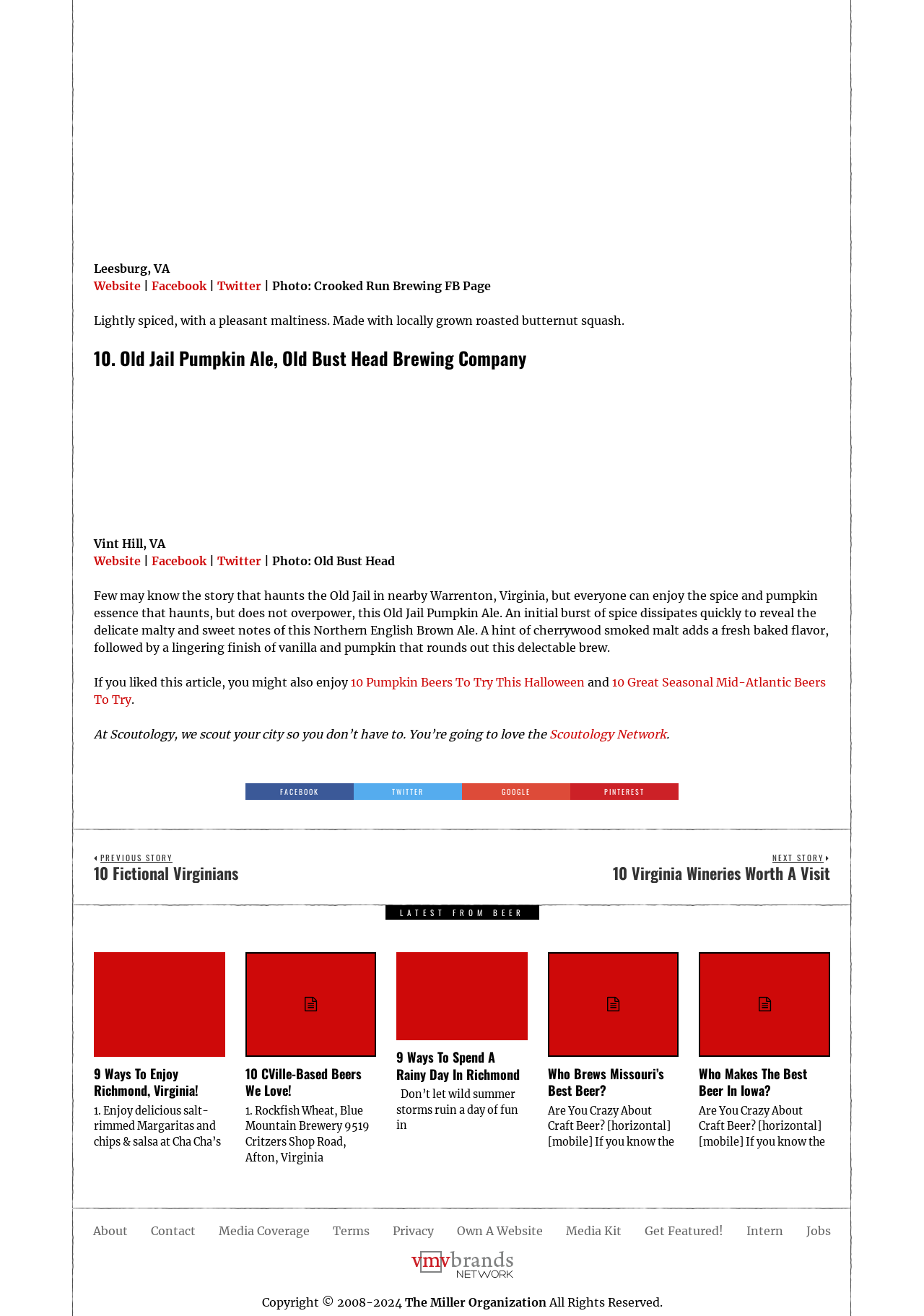How many articles are listed under 'LATEST FROM BEER'?
Look at the webpage screenshot and answer the question with a detailed explanation.

I looked at the section 'LATEST FROM BEER' on the webpage and counted the number of articles listed, which are 4.